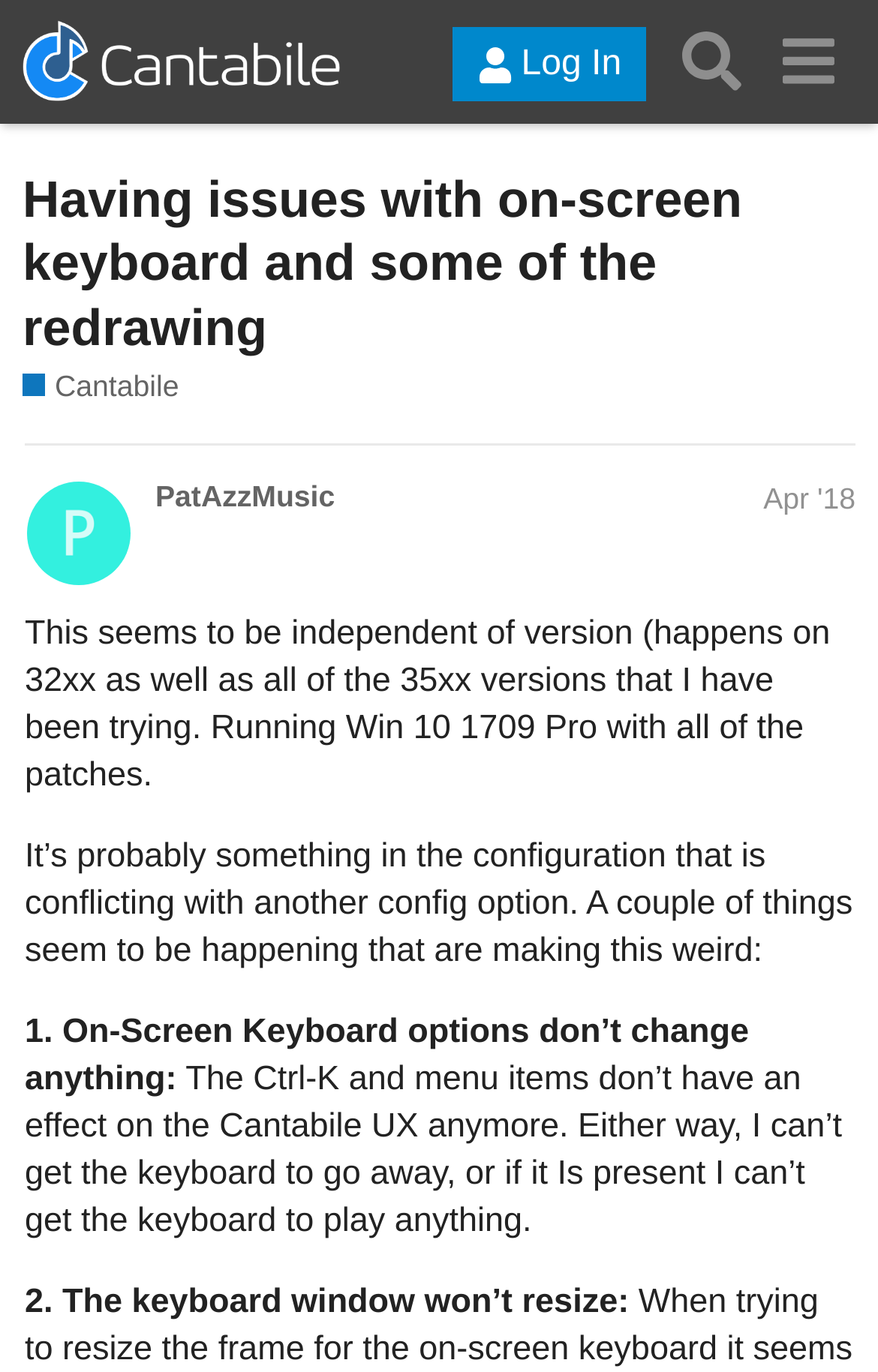Utilize the details in the image to thoroughly answer the following question: What is the problem with the keyboard window?

I found the answer by reading the text in the webpage, which states that '2. The keyboard window won’t resize'.